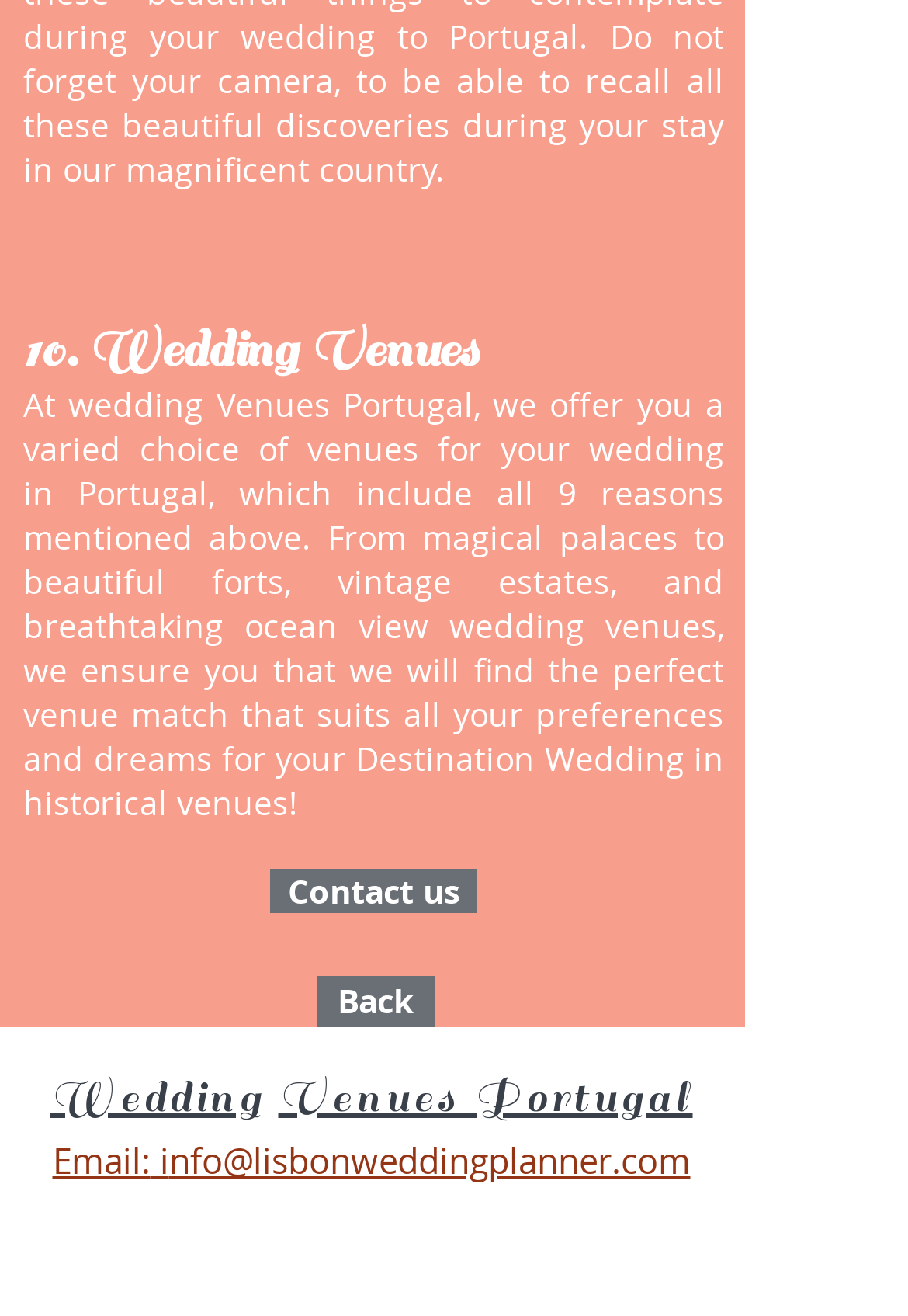Give a concise answer using only one word or phrase for this question:
What is the email address of the wedding planner?

info@lisbonweddingplanner.com